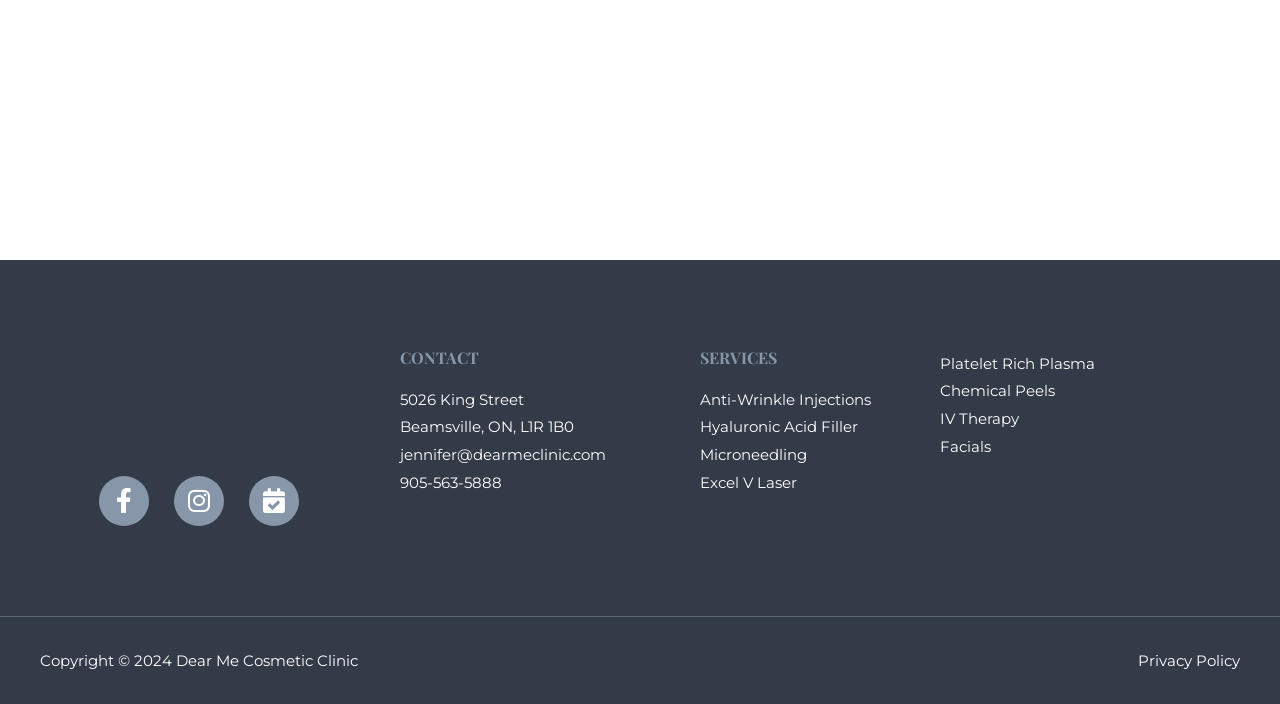Predict the bounding box coordinates of the UI element that matches this description: "2021 年 7 月". The coordinates should be in the format [left, top, right, bottom] with each value between 0 and 1.

None